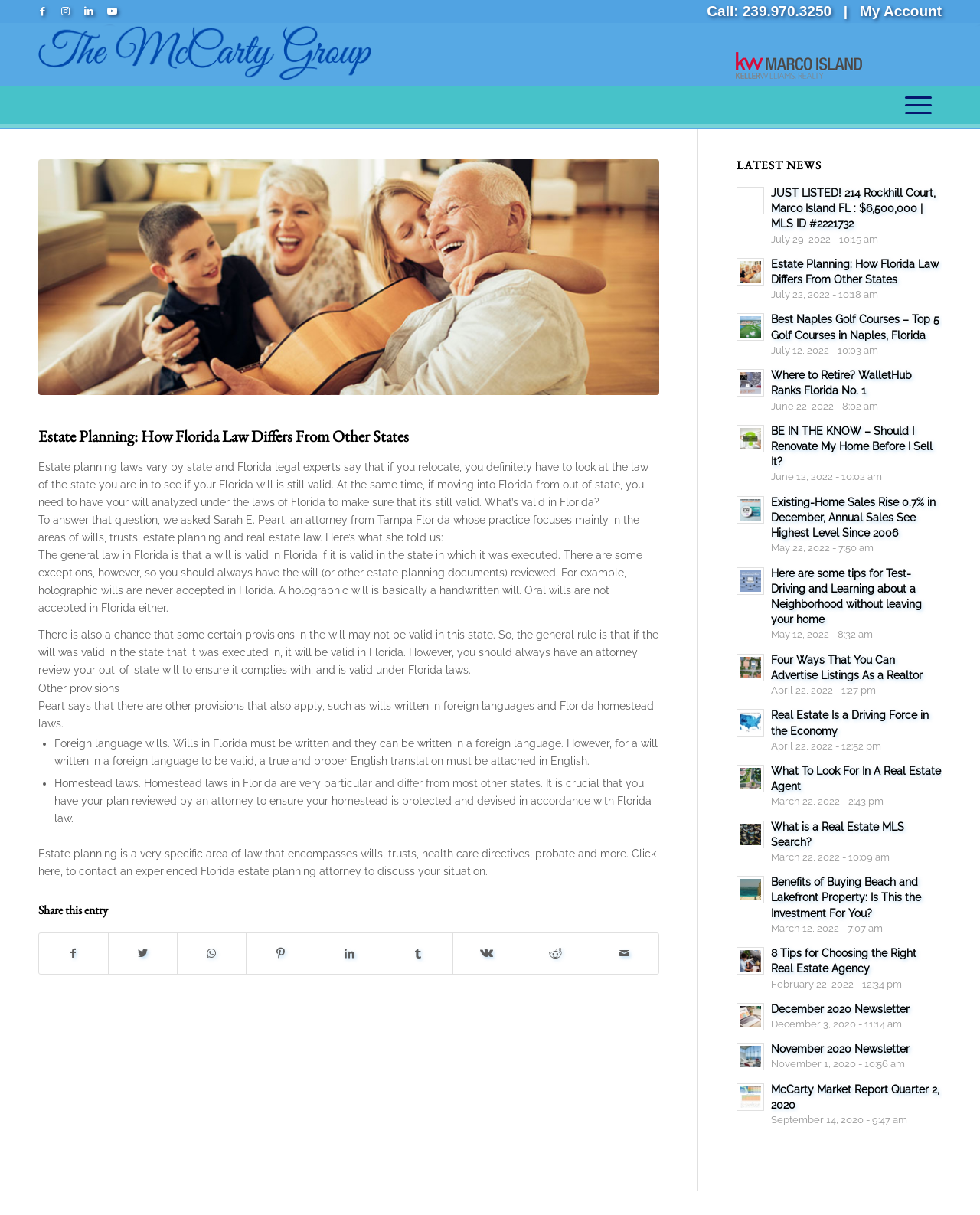Review the image closely and give a comprehensive answer to the question: What is the name of the attorney quoted in the article?

The article quotes an attorney named Sarah E. Peart, who is from Tampa, Florida, and specializes in wills, trusts, estate planning, and real estate law.